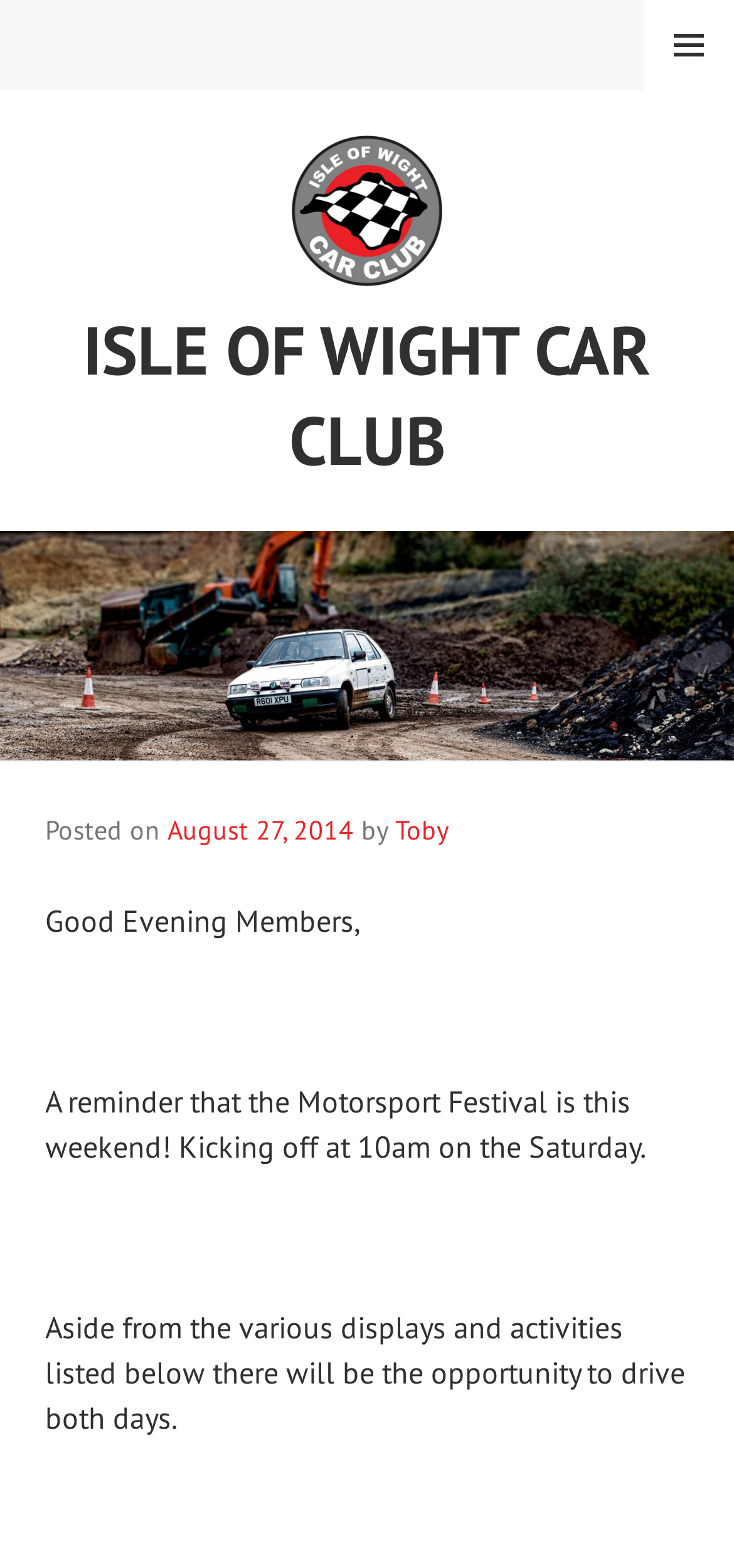What time does the event start?
Refer to the screenshot and deliver a thorough answer to the question presented.

The start time of the event can be found in the static text element that reads 'Kicking off at 10am on the Saturday', which is located below the mention of the Motorsport Festival.